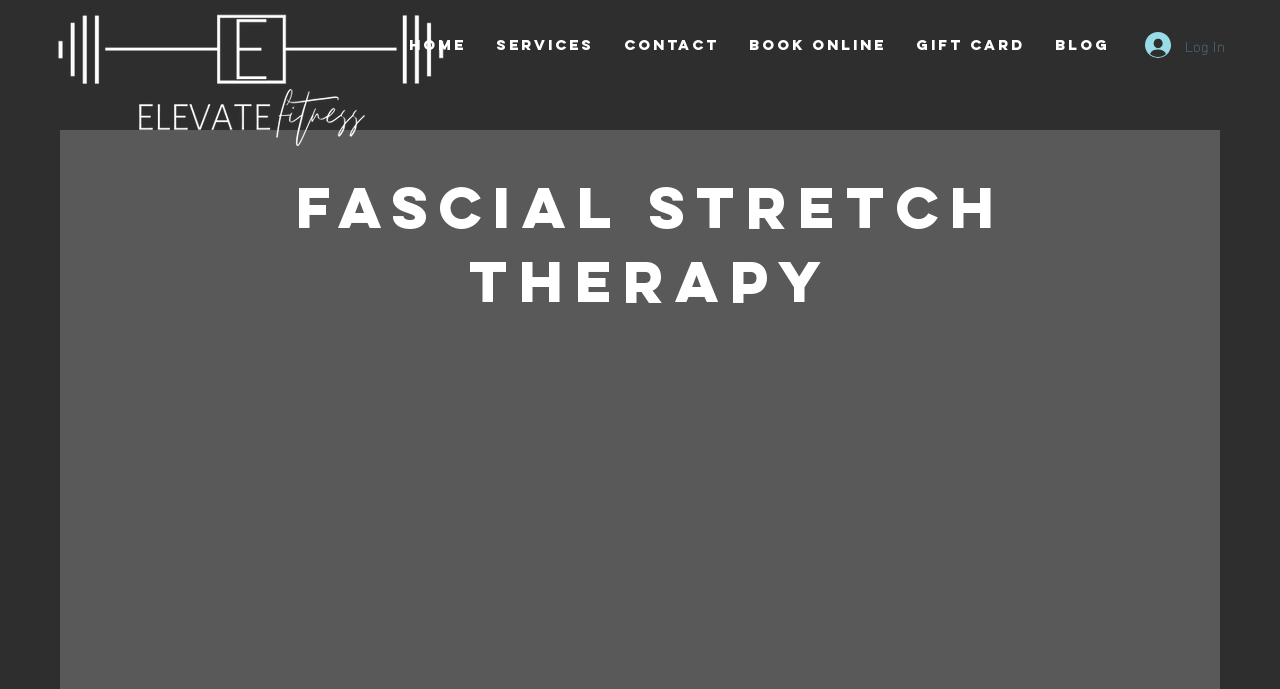Respond with a single word or phrase for the following question: 
What is the name of the fitness center?

Elevate Fitness